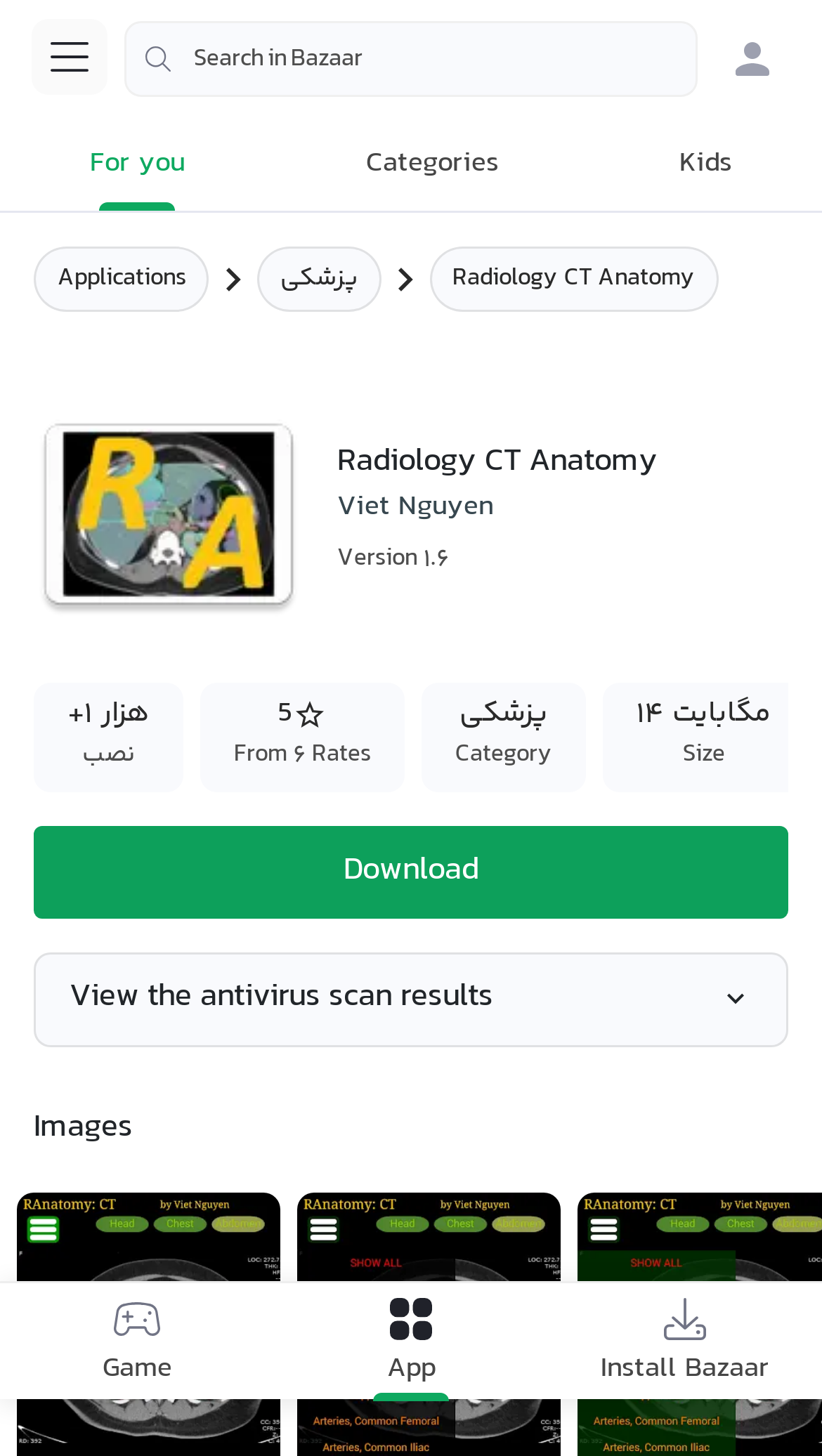Based on the image, please elaborate on the answer to the following question:
What is the version of the app?

The version of the app can be found in the static text element with the text 'Version ۱.۶' which is located below the app name.